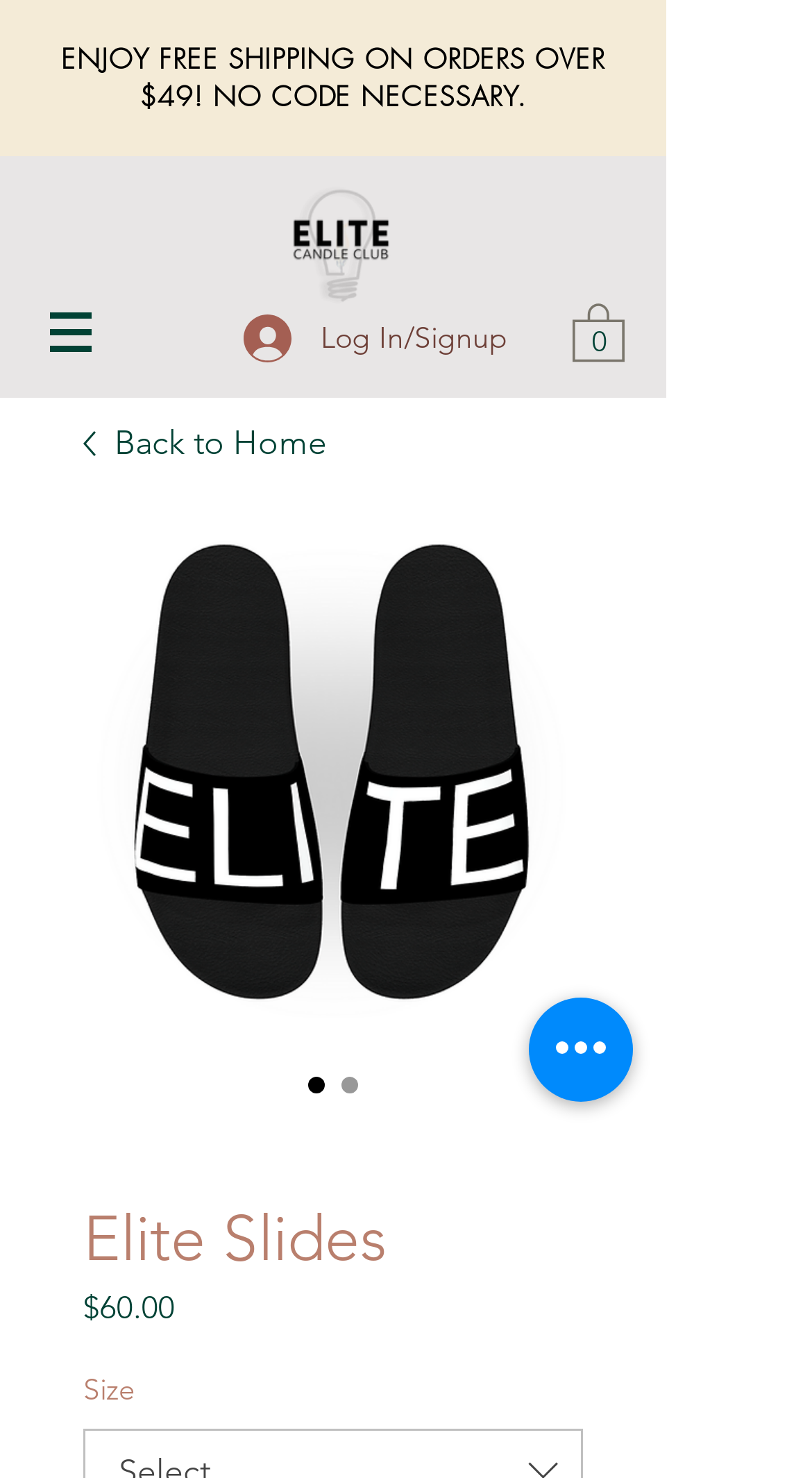What is the purpose of the 'Quick actions' button? Look at the image and give a one-word or short phrase answer.

Unknown